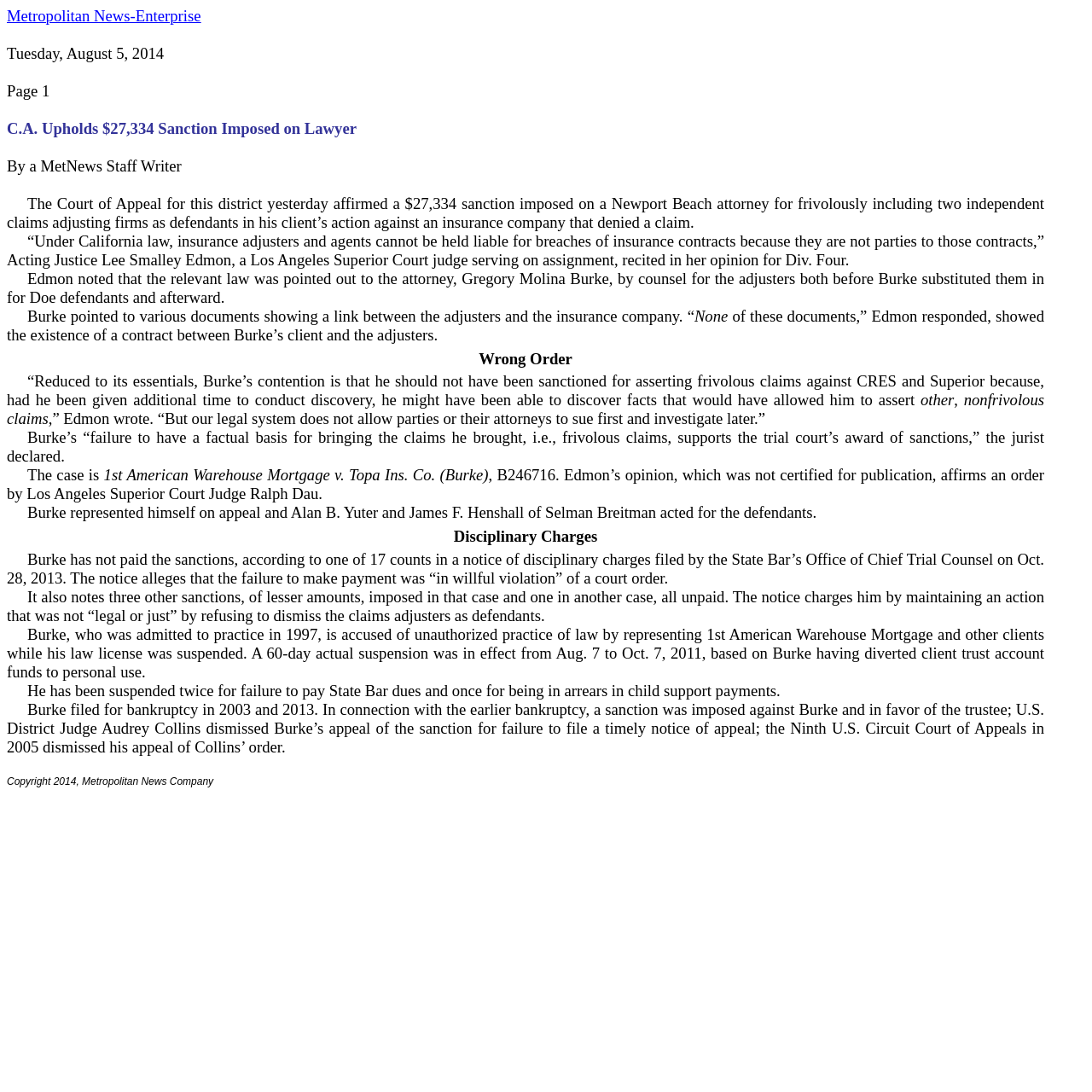How many disciplinary charges were filed against Burke?
Please respond to the question with as much detail as possible.

I found the number of disciplinary charges by reading the text content of the StaticText elements and found the relevant information in the sentence 'according to one of 17 counts in a notice of disciplinary charges filed by the State Bar’s Office of Chief Trial Counsel on Oct. 28, 2013.'